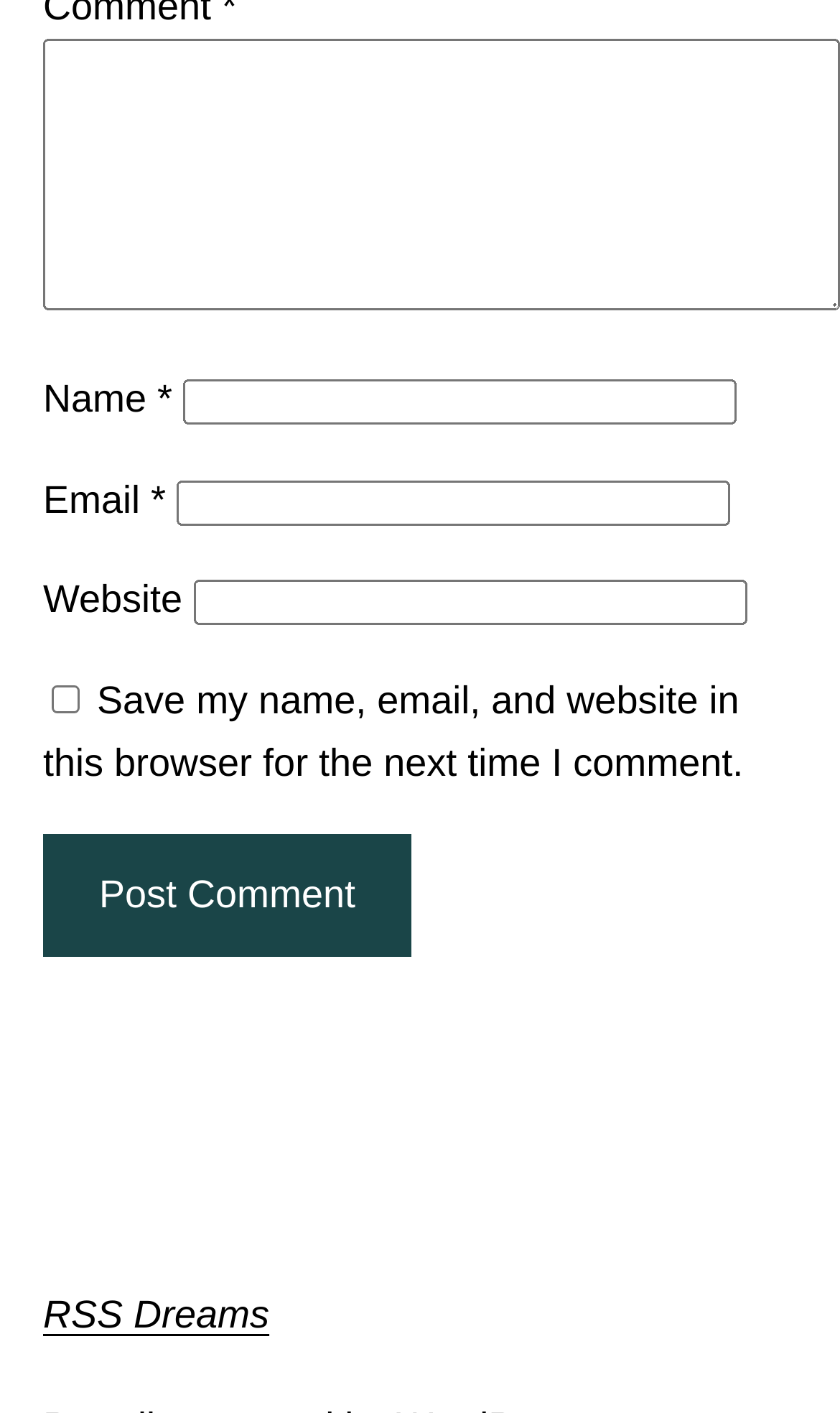What is the label of the first textbox?
Using the visual information, answer the question in a single word or phrase.

Comment *